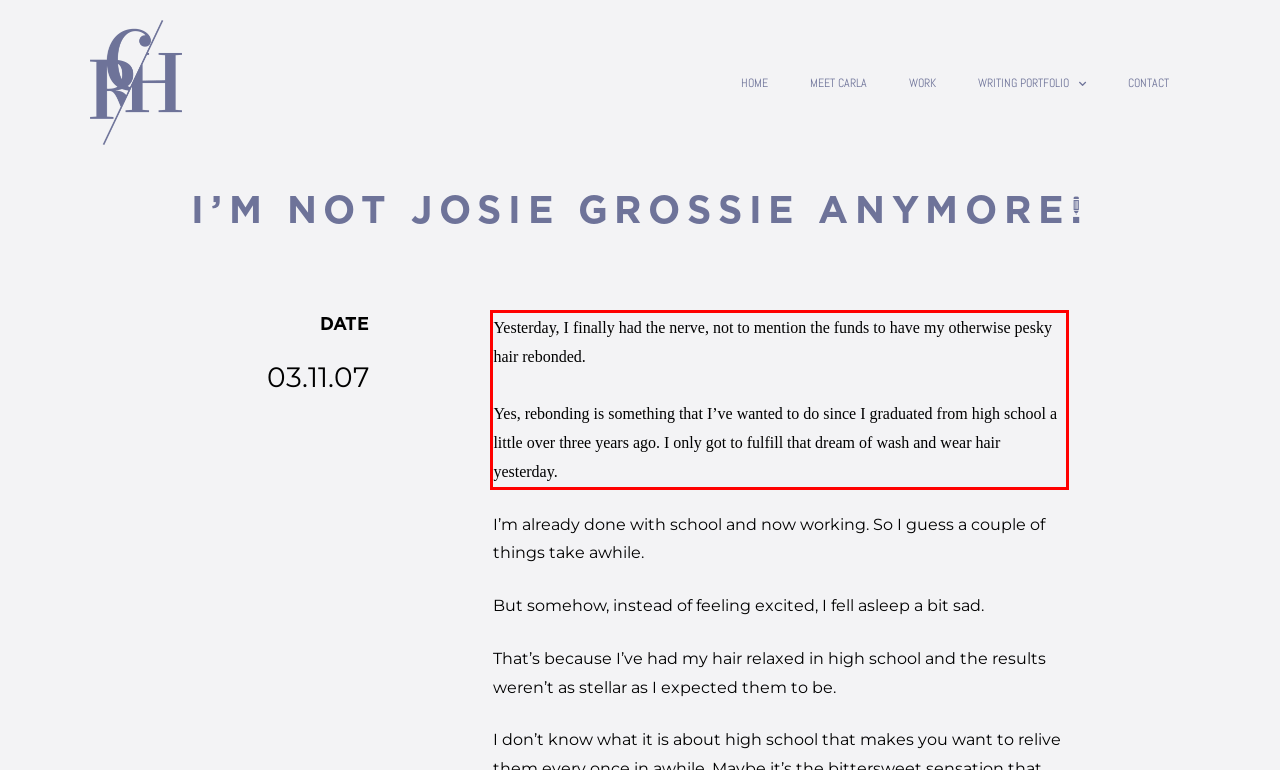Inspect the webpage screenshot that has a red bounding box and use OCR technology to read and display the text inside the red bounding box.

Yesterday, I finally had the nerve, not to mention the funds to have my otherwise pesky hair rebonded. Yes, rebonding is something that I’ve wanted to do since I graduated from high school a little over three years ago. I only got to fulfill that dream of wash and wear hair yesterday.